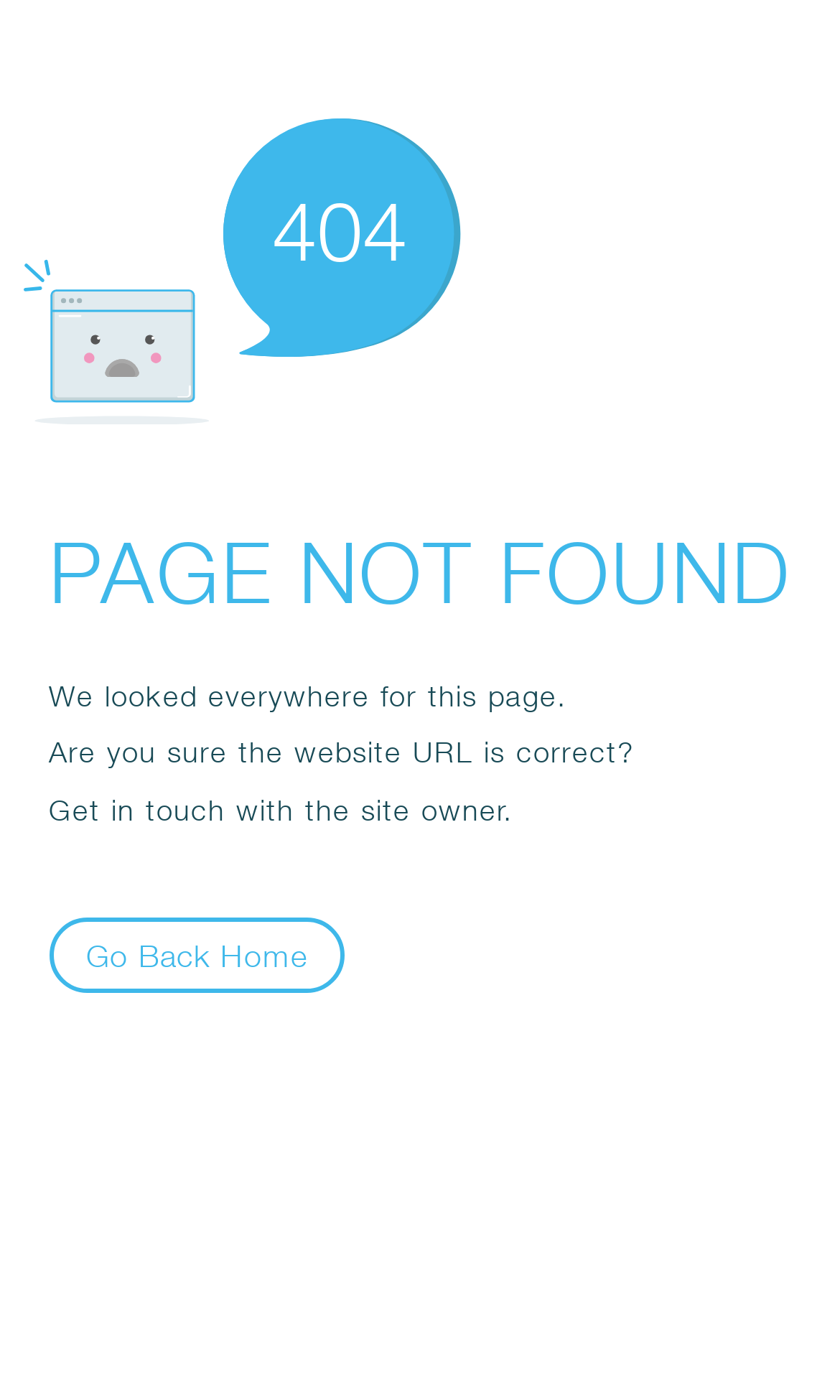What is the alternative action provided?
Refer to the screenshot and answer in one word or phrase.

Go Back Home